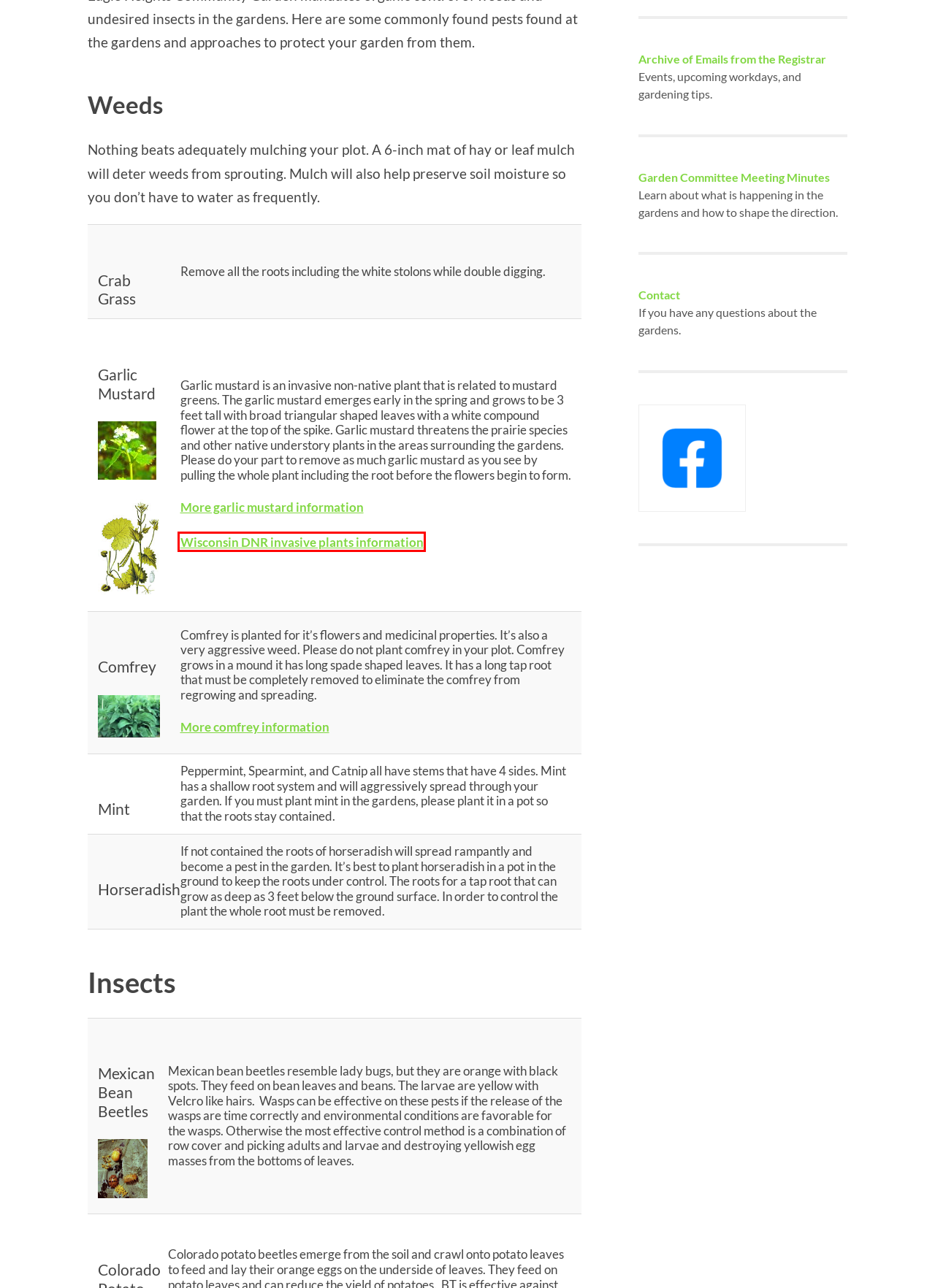Examine the screenshot of a webpage with a red bounding box around a specific UI element. Identify which webpage description best matches the new webpage that appears after clicking the element in the red bounding box. Here are the candidates:
A. Eagle Heights Gardens Maintenance/Repair Request – Eagle Heights Community Gardens
B. News and Events – Eagle Heights Community Gardens
C. Eagle Heights Community Gardens – Growing Together
D. Garlic mustard | (Alliaria petiolata) | Wisconsin DNR
E. Gardeners – Eagle Heights Community Gardens
F. About Us – Eagle Heights Community Gardens
G. Gardening How-tos – Eagle Heights Community Gardens
H. HS587/MV054: Comfrey—Symphytum peregrinum L.

D